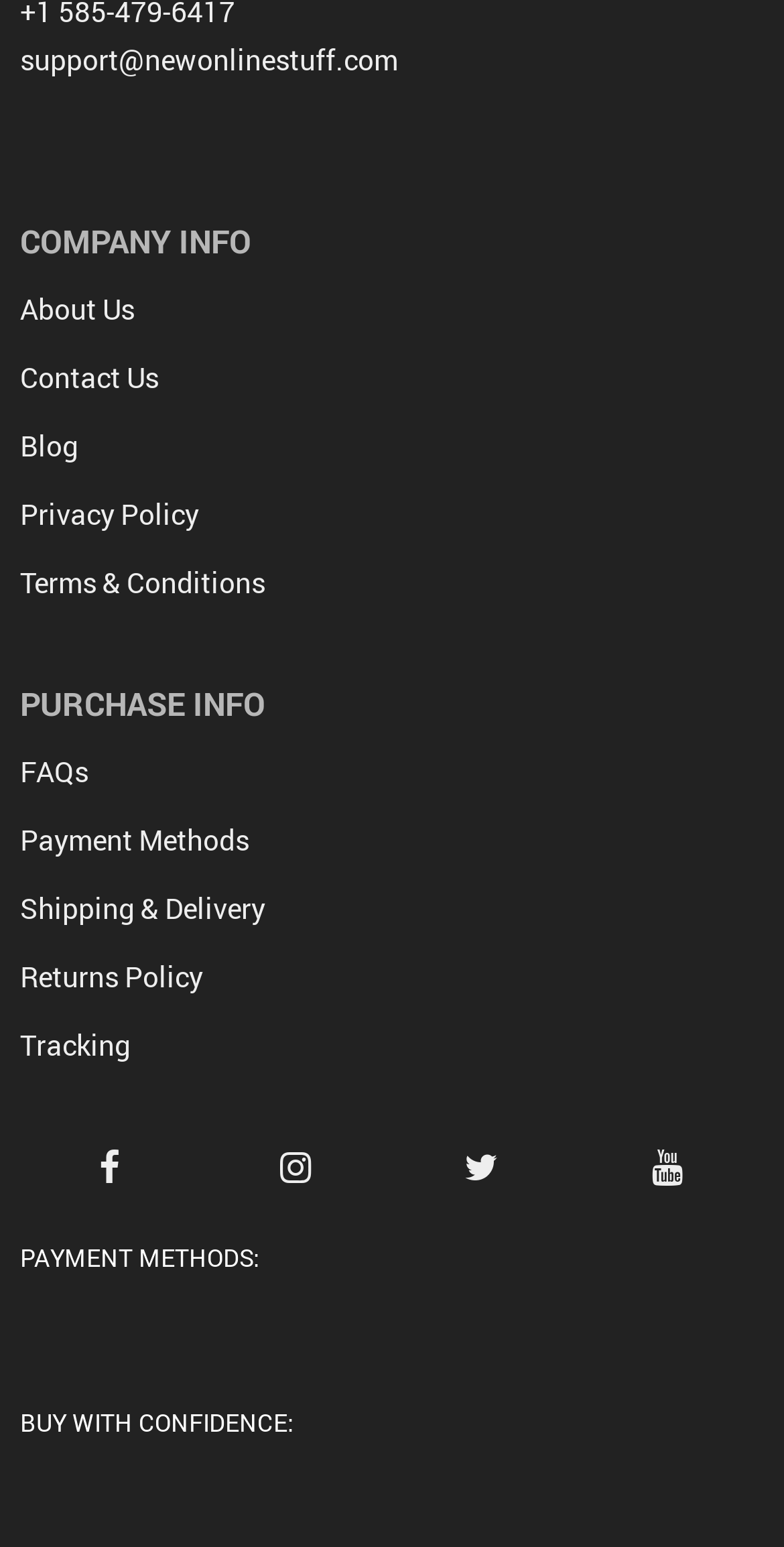What is the email address for support?
Using the image as a reference, answer the question in detail.

I found the email address by looking at the link element with the text 'support@newonlinestuff.com' which is located at the top of the page.